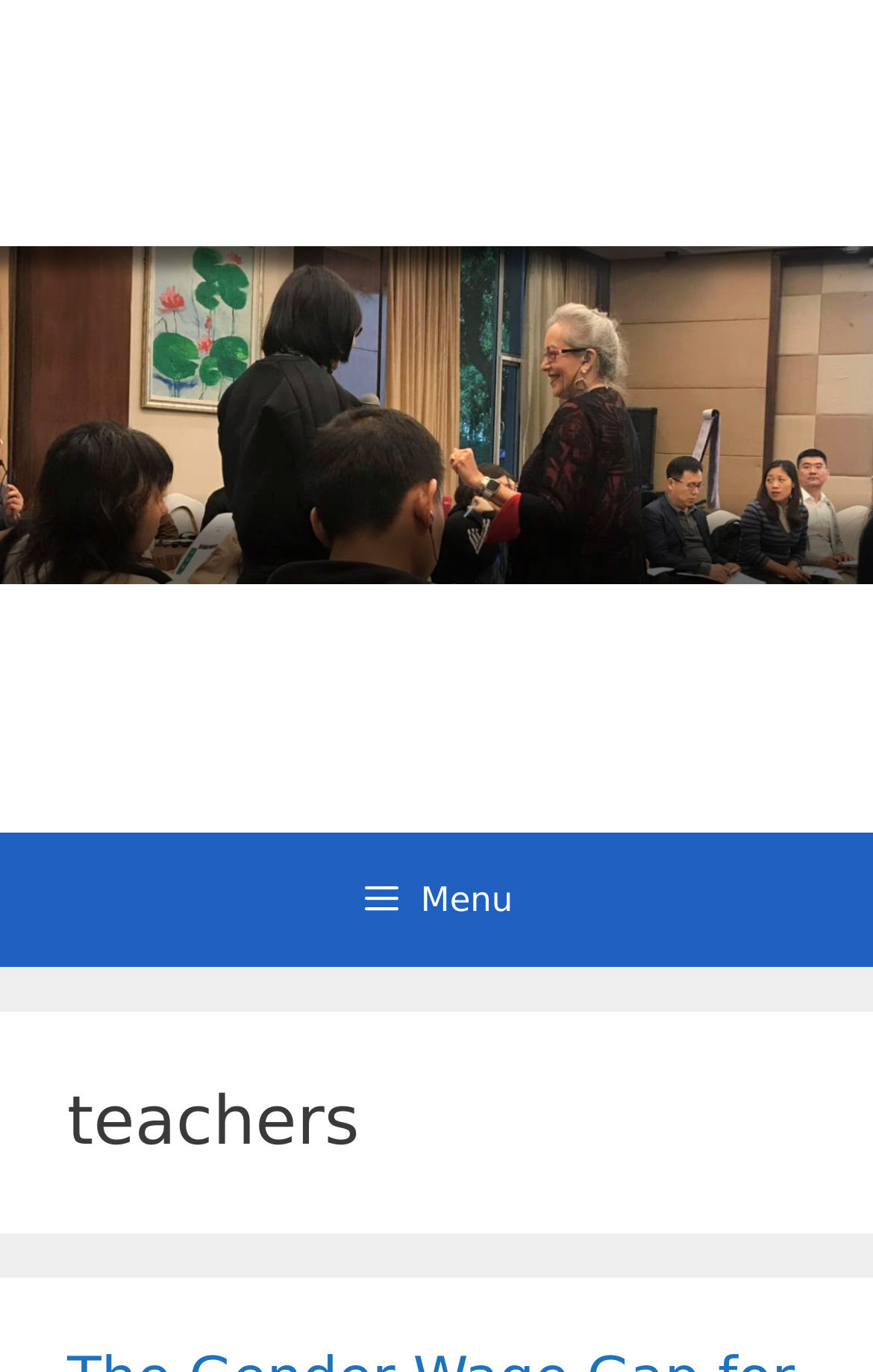Locate the bounding box of the UI element described by: "Anne Litwin" in the given webpage screenshot.

[0.318, 0.452, 0.631, 0.491]